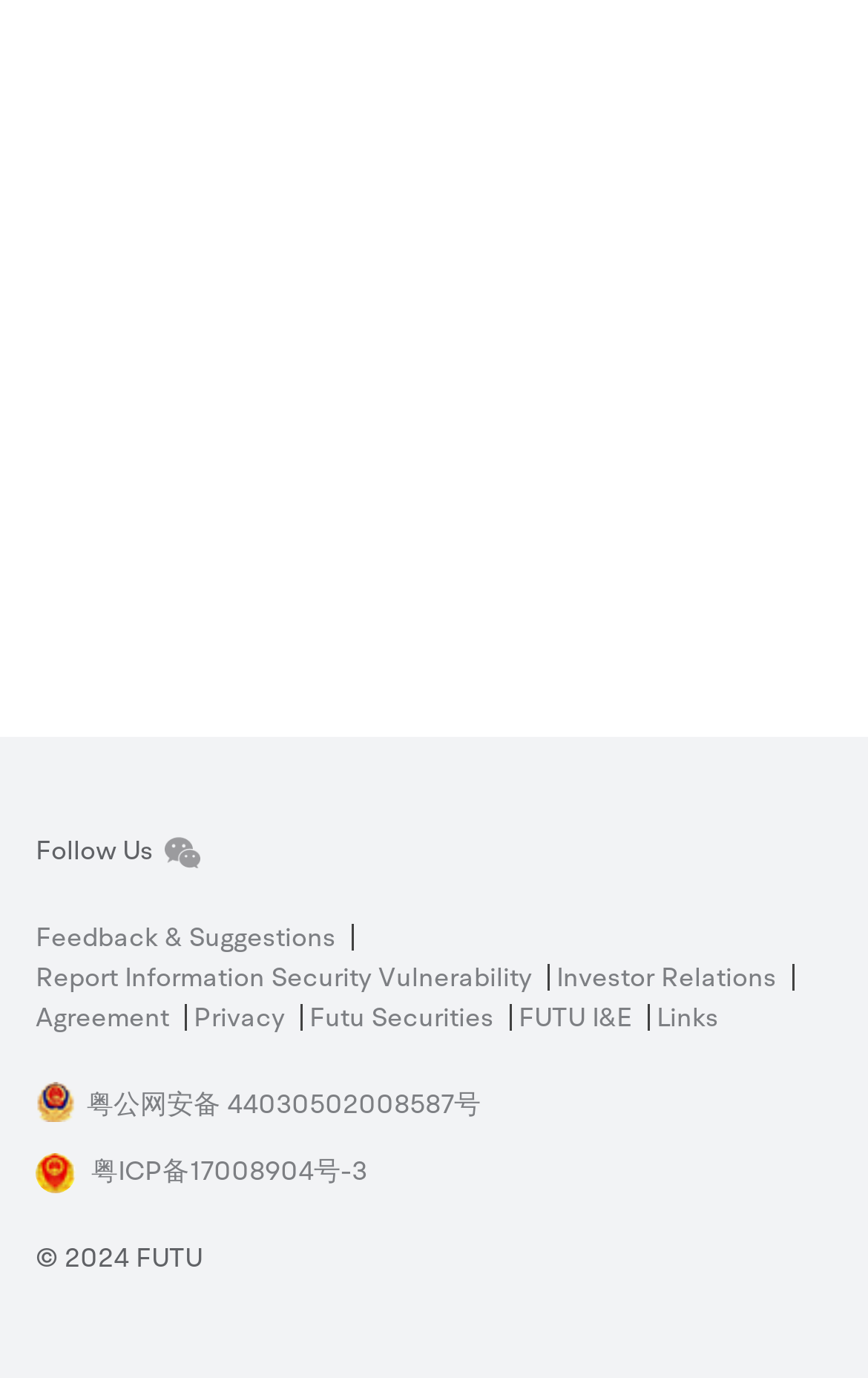Given the description "Agreement", provide the bounding box coordinates of the corresponding UI element.

[0.041, 0.729, 0.215, 0.748]